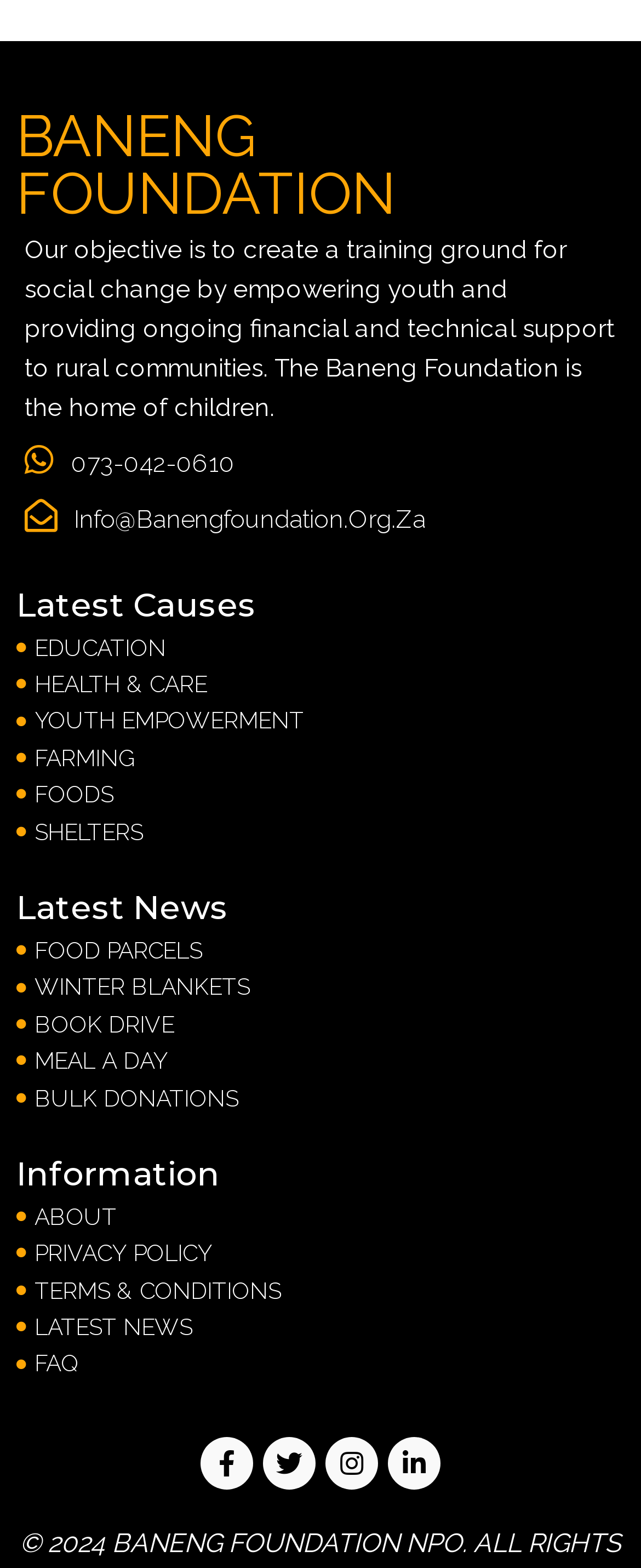Determine the bounding box coordinates of the region to click in order to accomplish the following instruction: "Read about the foundation's education initiatives". Provide the coordinates as four float numbers between 0 and 1, specifically [left, top, right, bottom].

[0.026, 0.401, 0.974, 0.425]